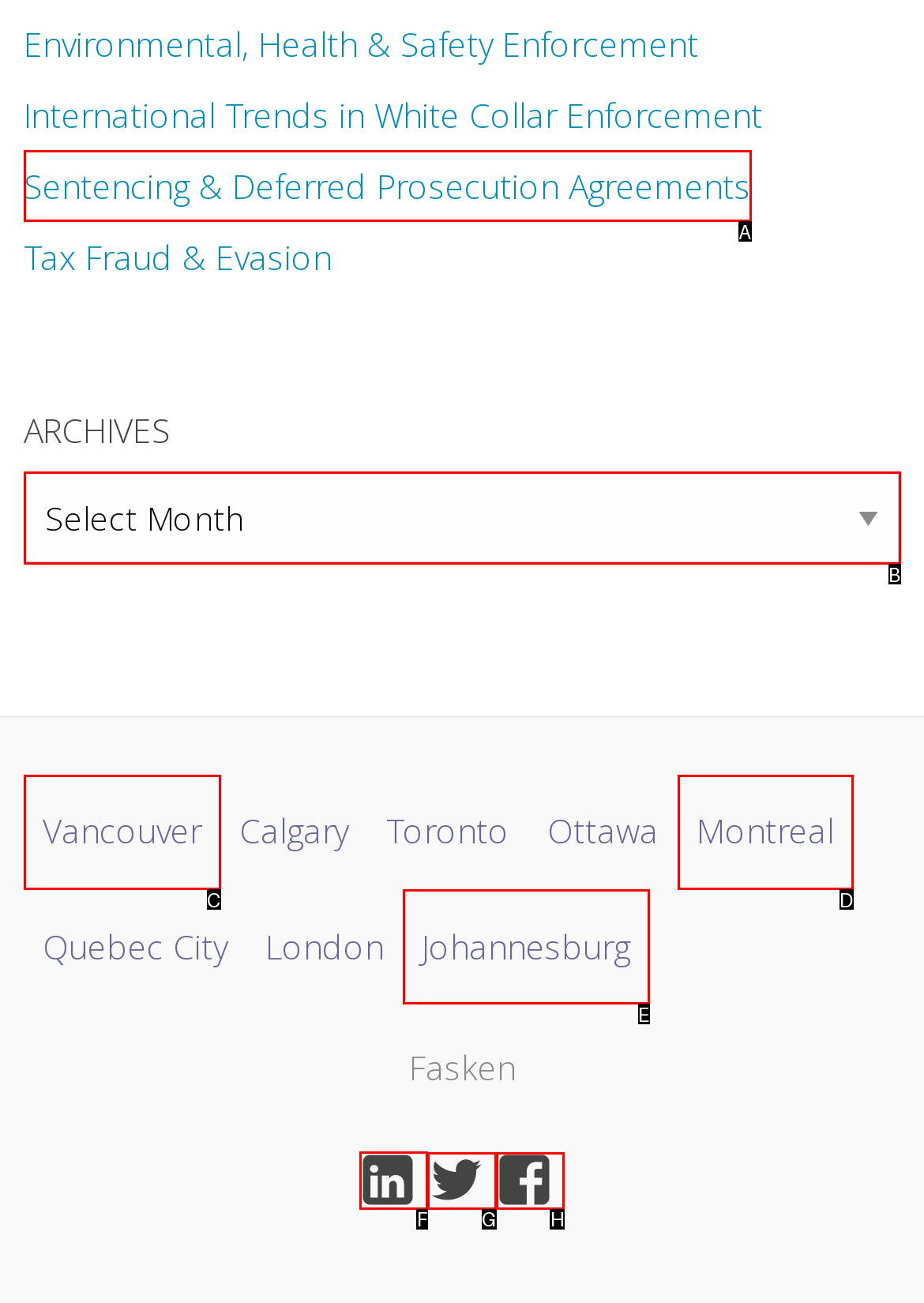Tell me which option I should click to complete the following task: Follow Fasken on LinkedIn Answer with the option's letter from the given choices directly.

F